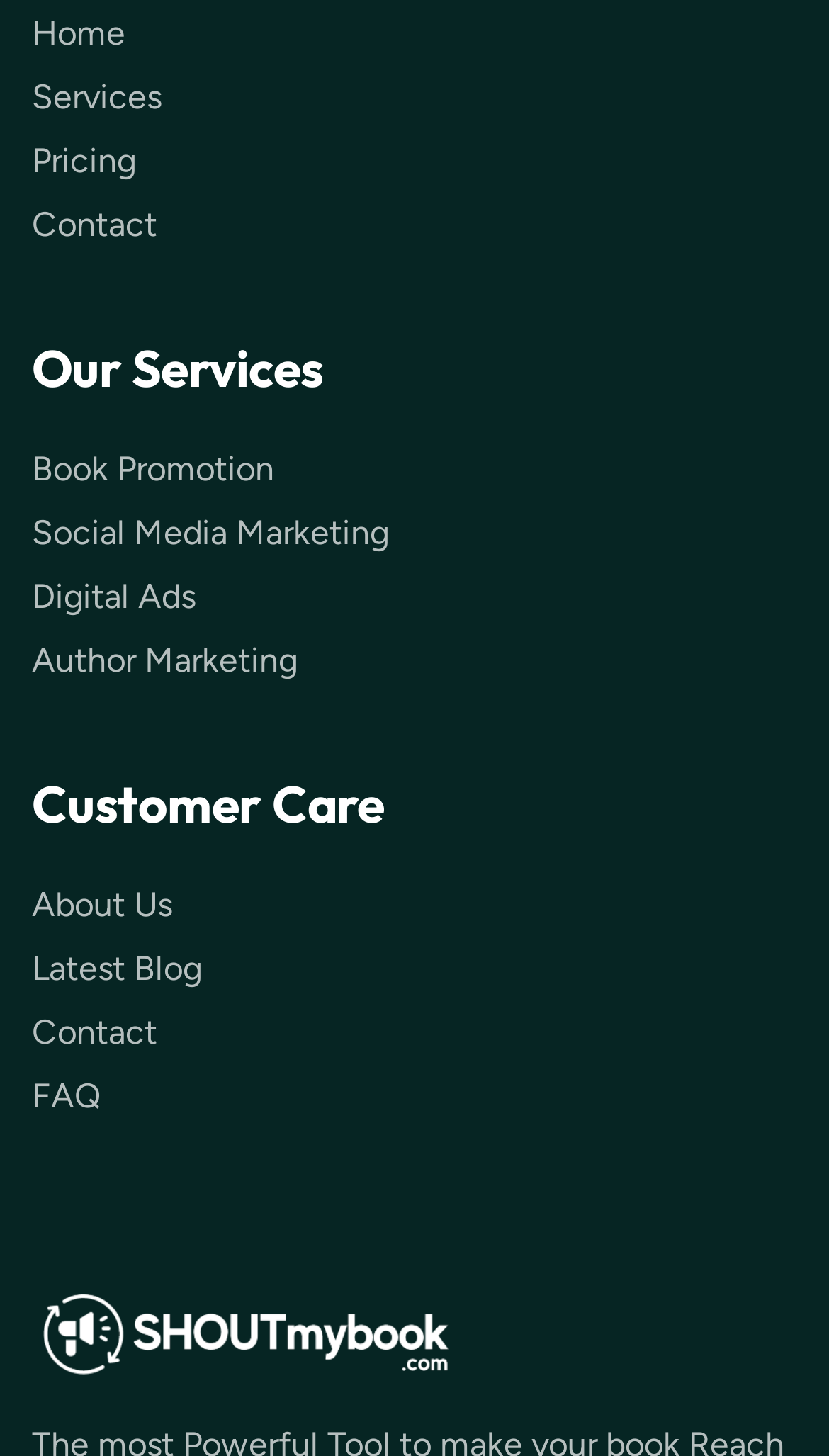Highlight the bounding box coordinates of the region I should click on to meet the following instruction: "learn about book promotion".

[0.038, 0.305, 0.962, 0.34]